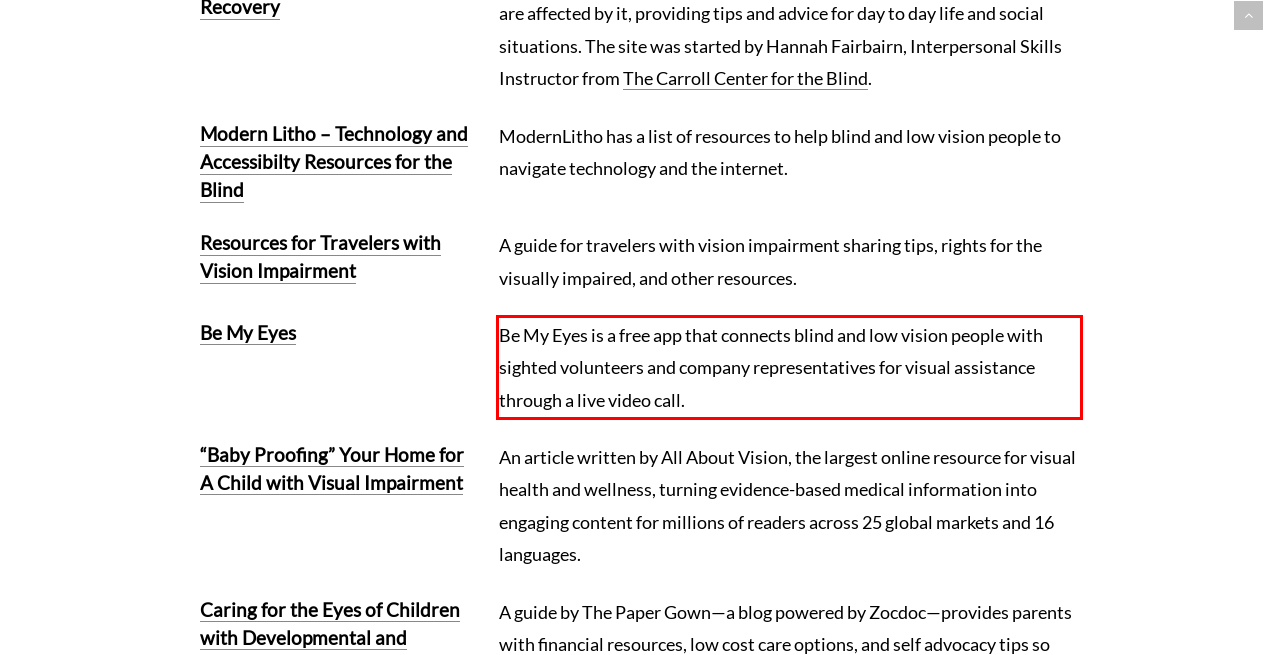Please examine the screenshot of the webpage and read the text present within the red rectangle bounding box.

Be My Eyes is a free app that connects blind and low vision people with sighted volunteers and company representatives for visual assistance through a live video call.